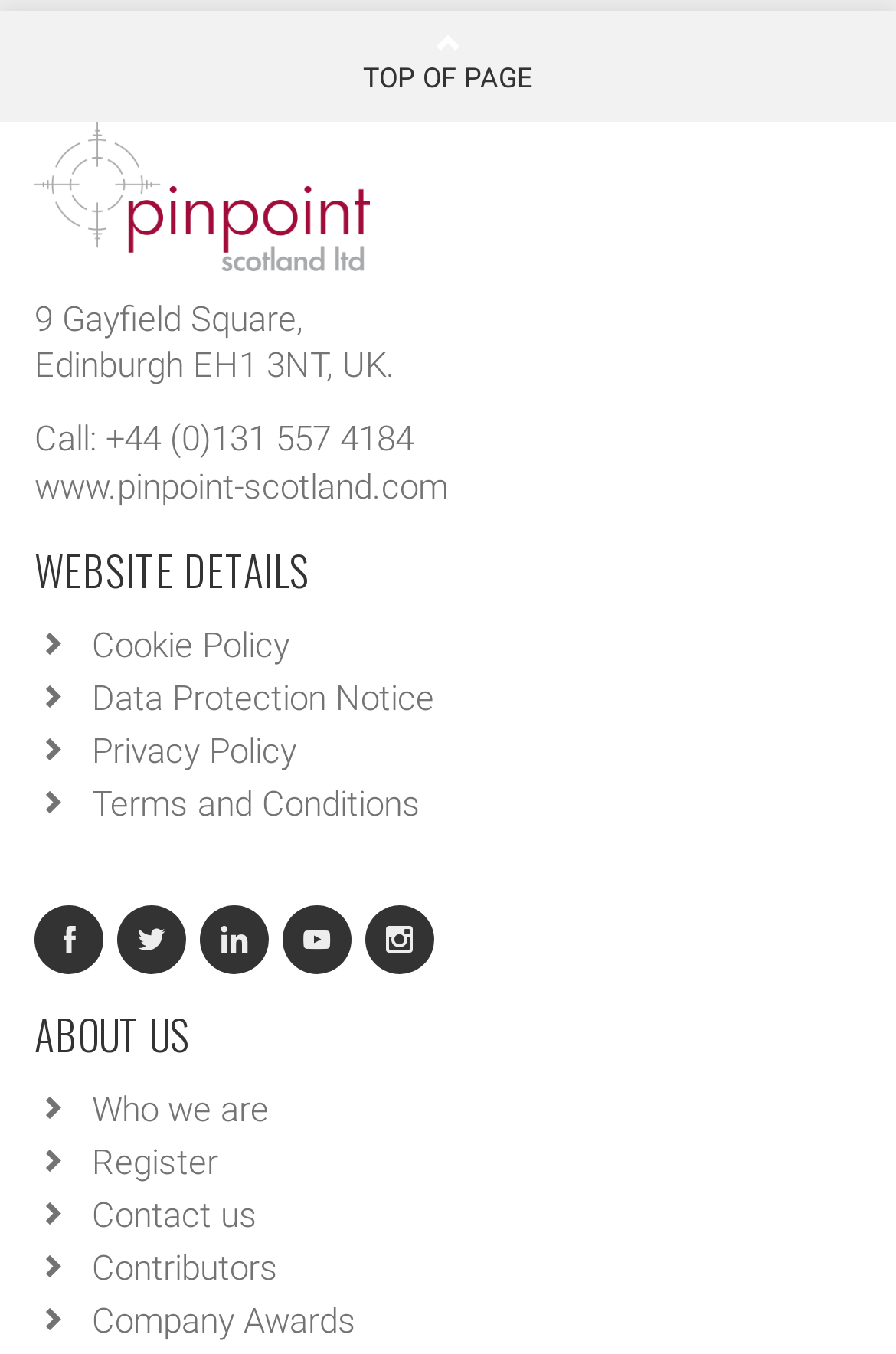How can you contact Pinpoint Scotland?
Using the visual information from the image, give a one-word or short-phrase answer.

Call: +44 (0)131 557 4184